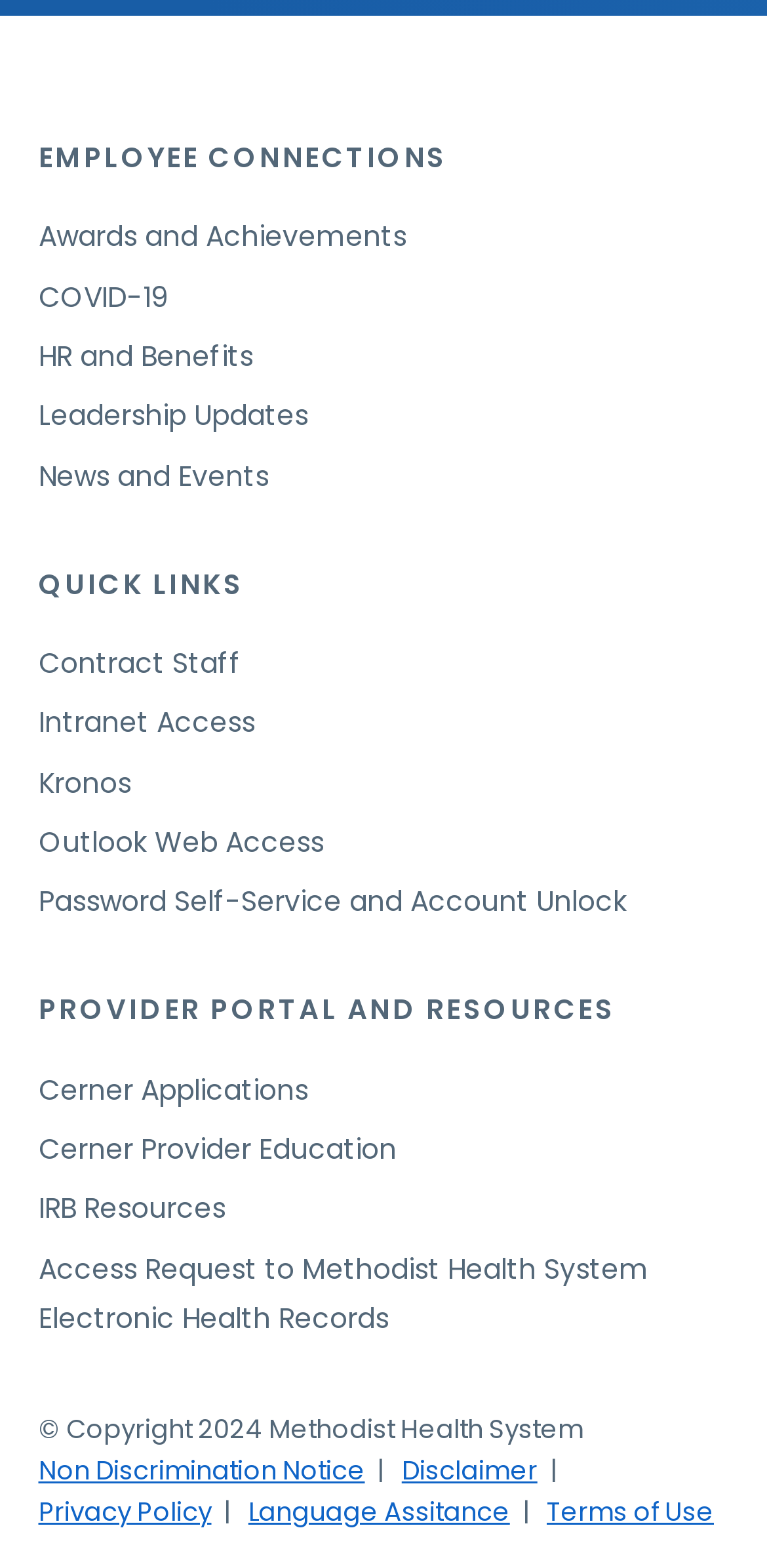Can you show the bounding box coordinates of the region to click on to complete the task described in the instruction: "Check news and events"?

[0.05, 0.291, 0.35, 0.316]